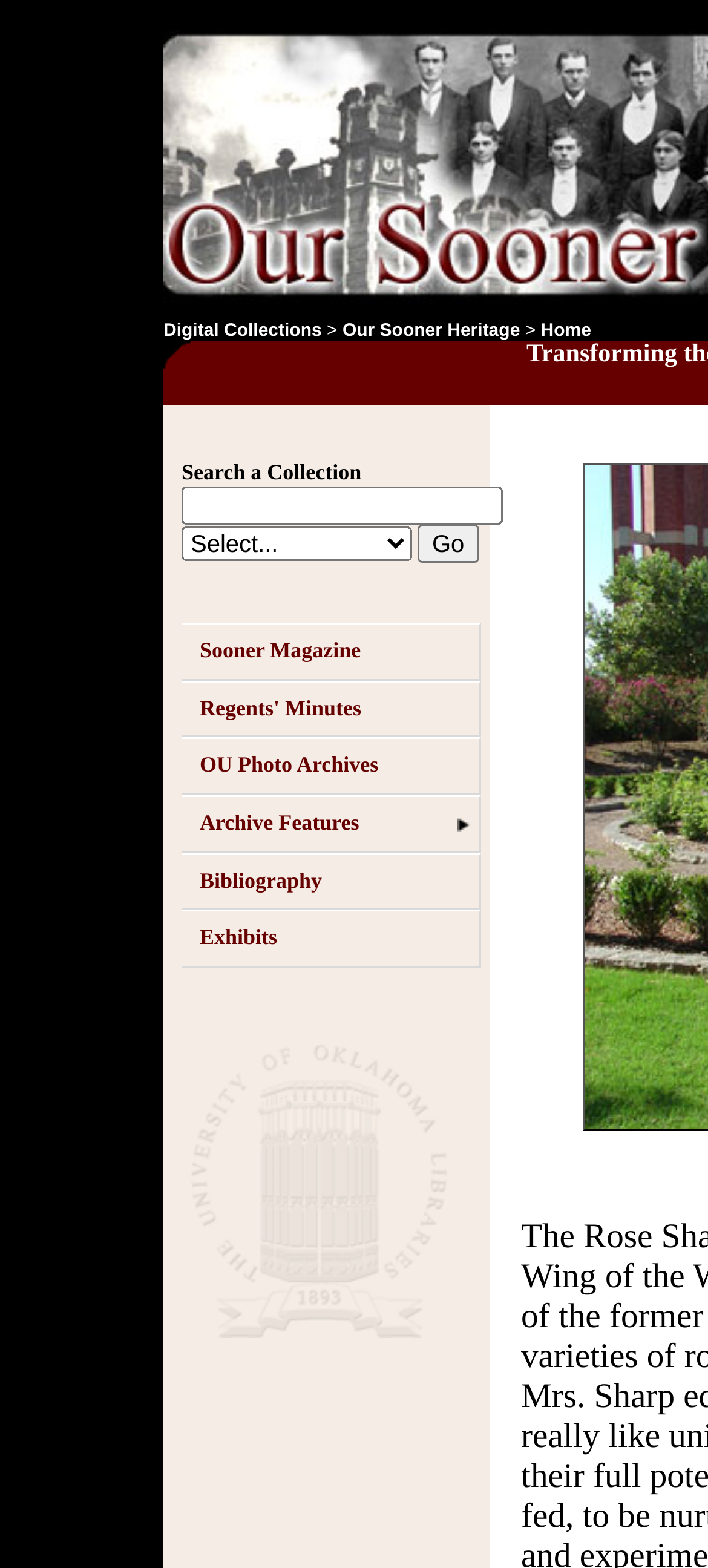Please determine the bounding box coordinates of the section I need to click to accomplish this instruction: "Click on Digital Collections".

[0.231, 0.205, 0.454, 0.218]